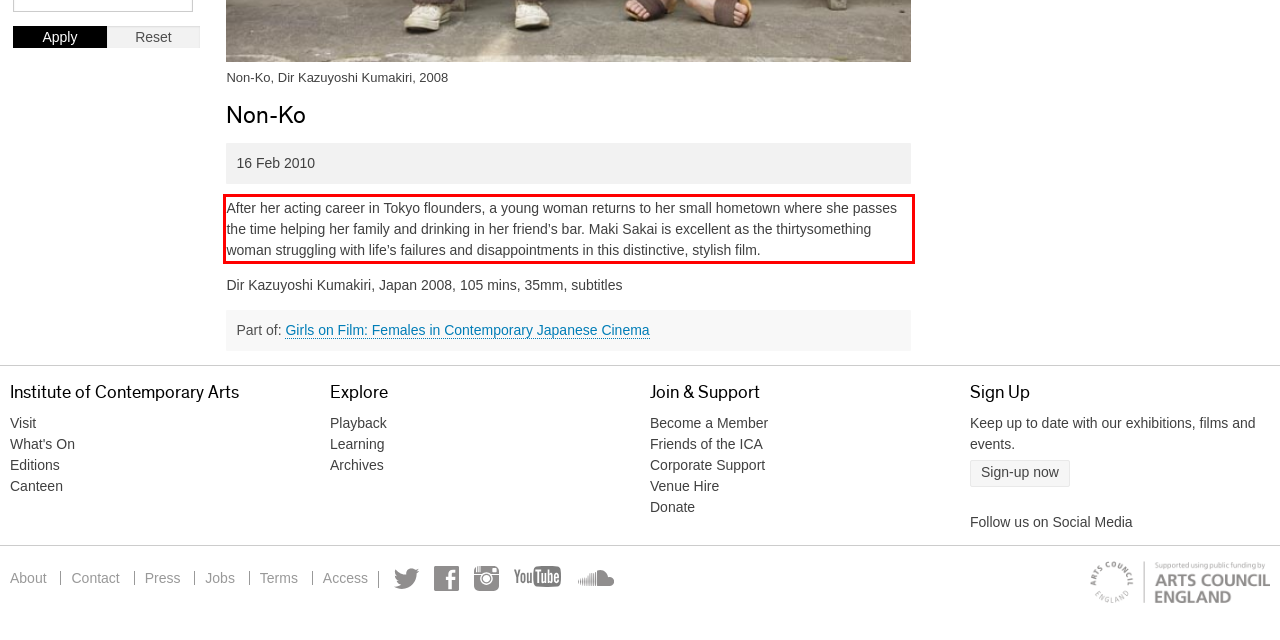Identify and transcribe the text content enclosed by the red bounding box in the given screenshot.

After her acting career in Tokyo flounders, a young woman returns to her small hometown where she passes the time helping her family and drinking in her friend’s bar. Maki Sakai is excellent as the thirtysomething woman struggling with life’s failures and disappointments in this distinctive, stylish film.